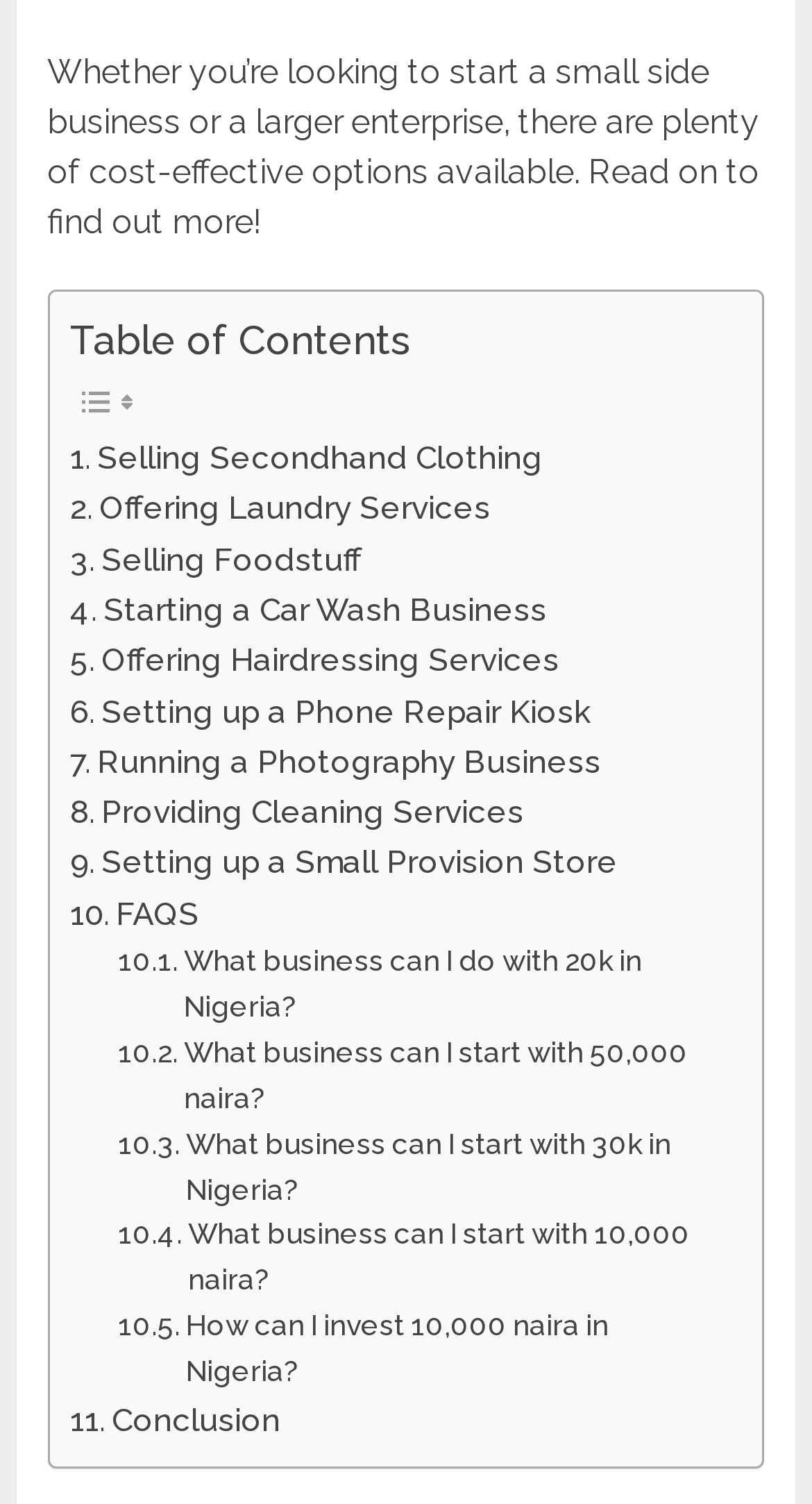Specify the bounding box coordinates of the area that needs to be clicked to achieve the following instruction: "View 'Table of Contents'".

[0.087, 0.211, 0.504, 0.241]